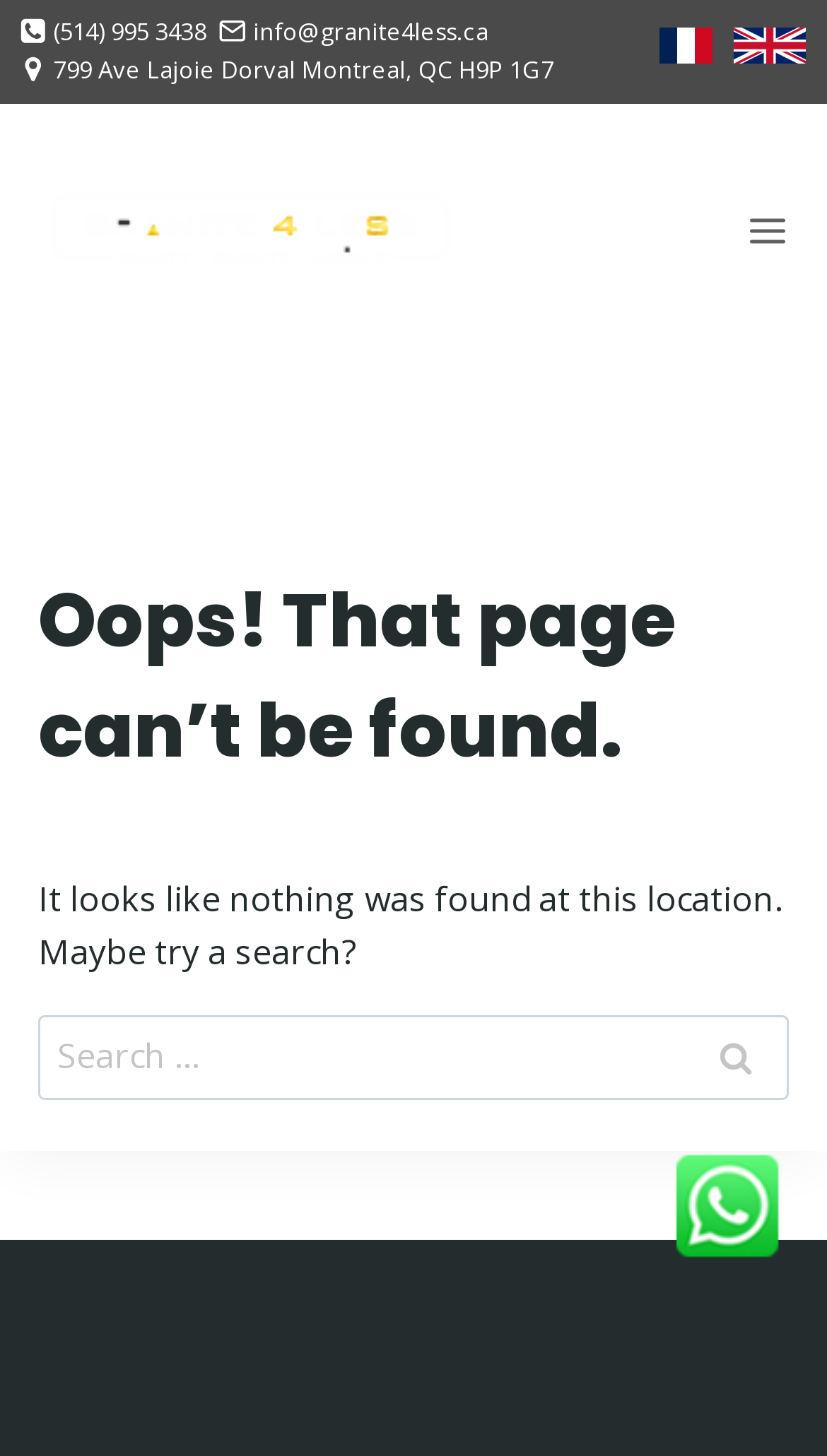Given the description "parent_node: Search for: value="Search"", determine the bounding box of the corresponding UI element.

[0.826, 0.697, 0.954, 0.756]